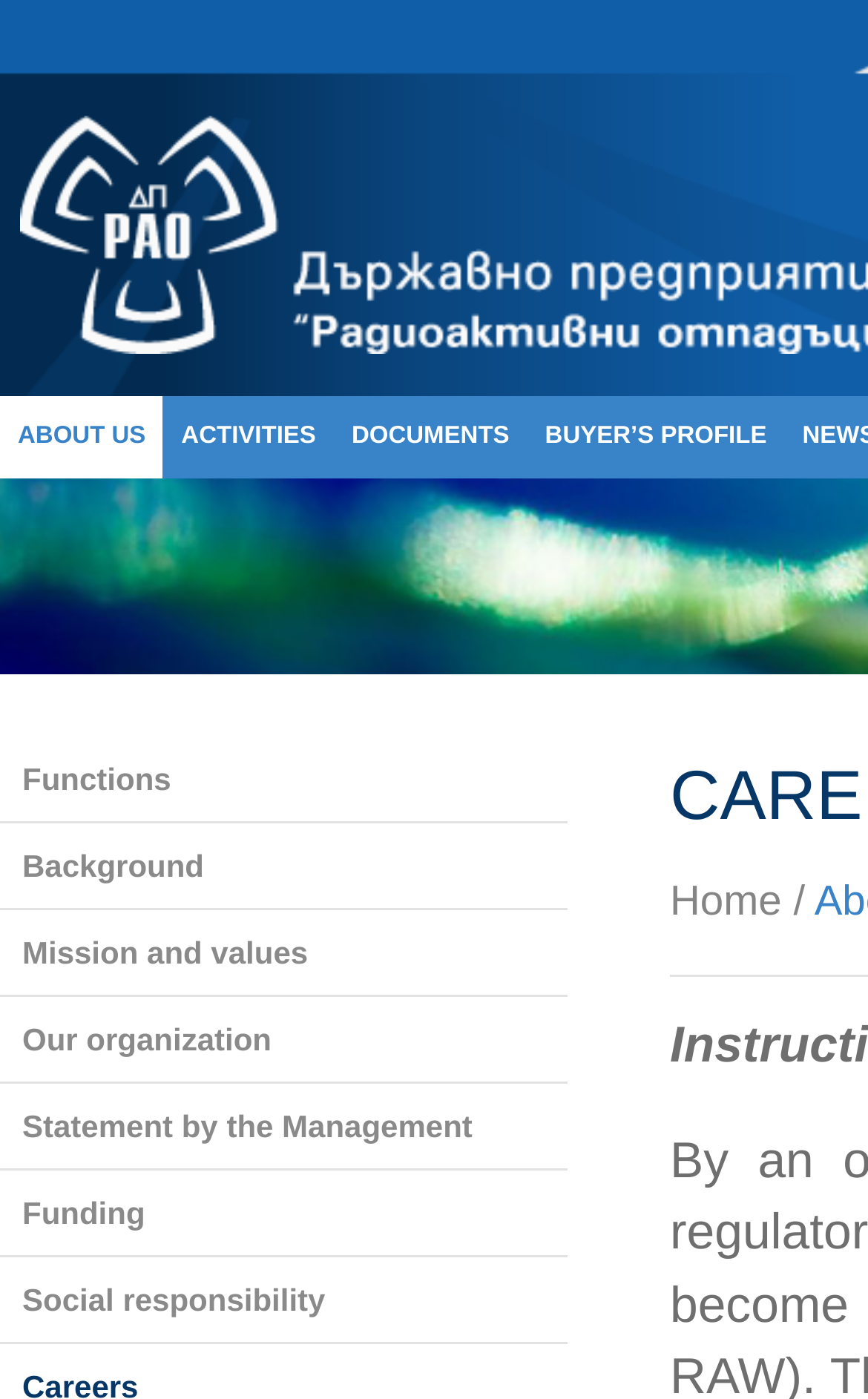Given the element description Social responsibility, predict the bounding box coordinates for the UI element in the webpage screenshot. The format should be (top-left x, top-left y, bottom-right x, bottom-right y), and the values should be between 0 and 1.

[0.0, 0.915, 0.375, 0.943]